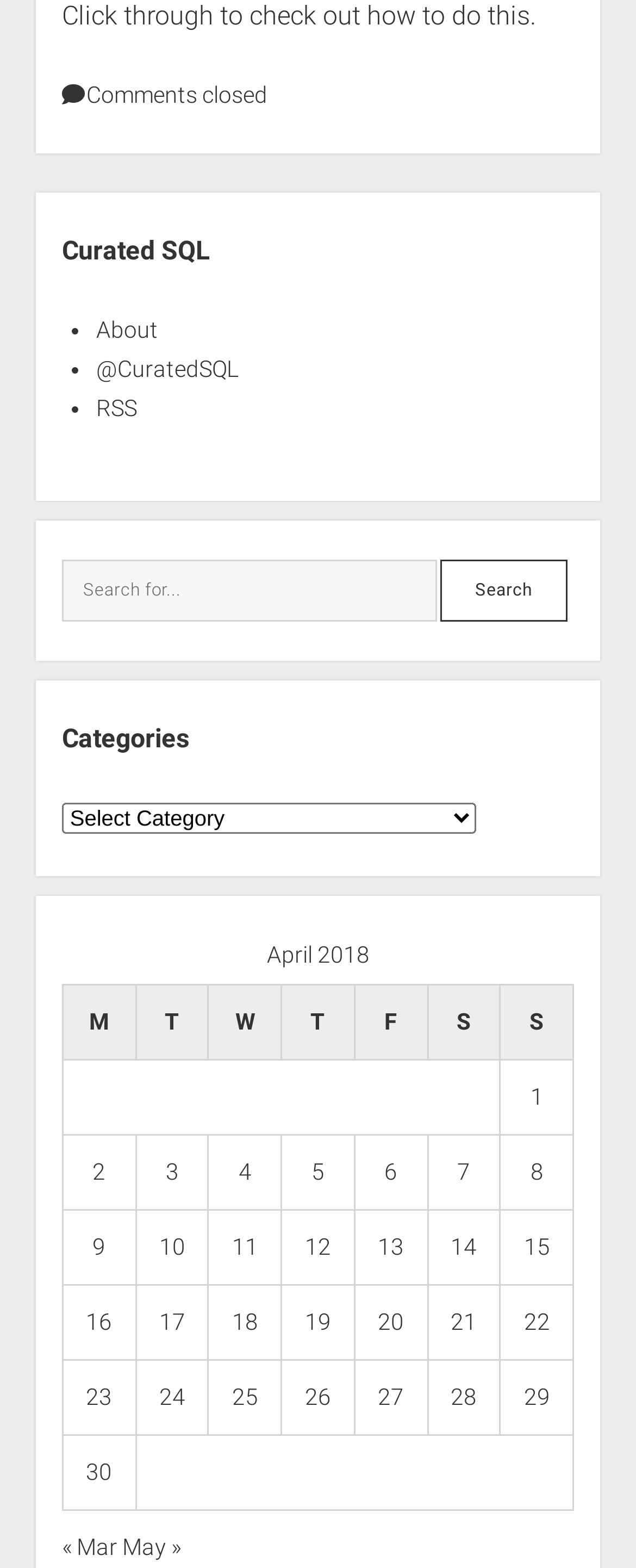What is the last date of posts listed on this webpage?
Provide a detailed and well-explained answer to the question.

I determined the last date of posts by looking at the last row in the table, which lists posts published on April 28, 2018.